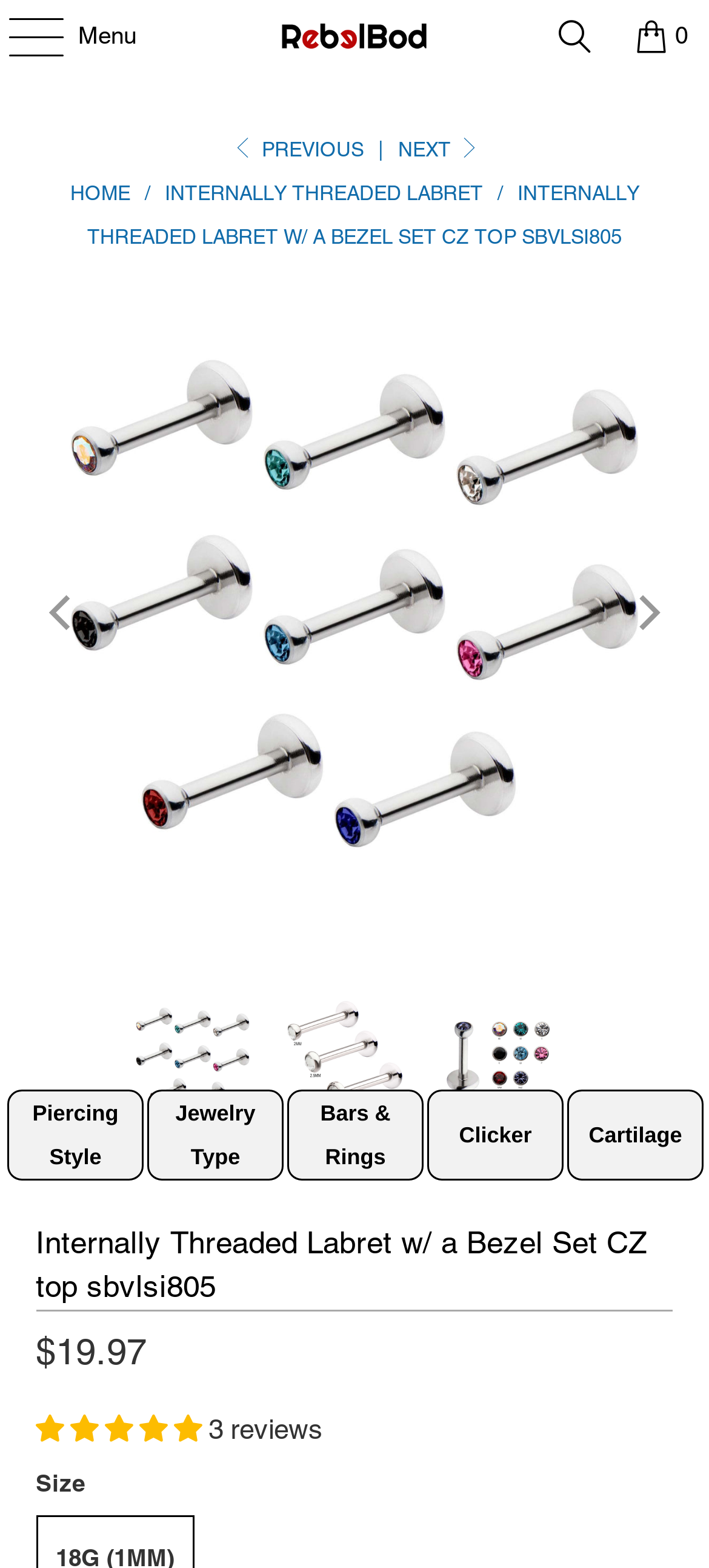By analyzing the image, answer the following question with a detailed response: What is the product name?

I determined the product name by looking at the heading element with the text 'Internally Threaded Labret w/ a Bezel Set CZ top sbvlsi805' and the generic element with the text 'Labret Studs Internally Threaded Labret with a Bezel Set CZ top sbvlsi805 -Rebel Bod-RebelBod'. Both of these elements suggest that the product name is 'Internally Threaded Labret'.